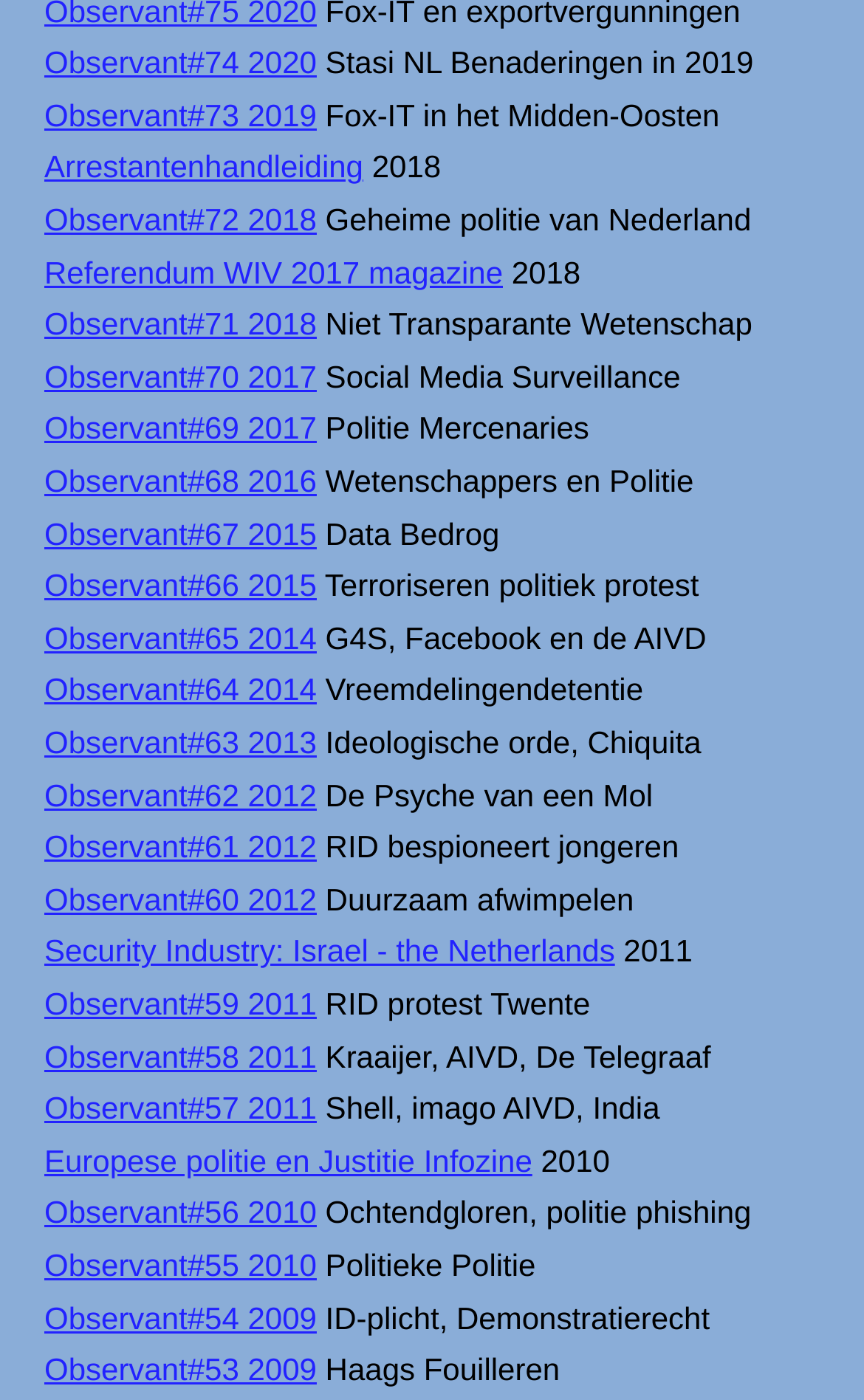Find the bounding box coordinates of the clickable area required to complete the following action: "View Arrestantenhandleiding".

[0.051, 0.107, 0.421, 0.132]